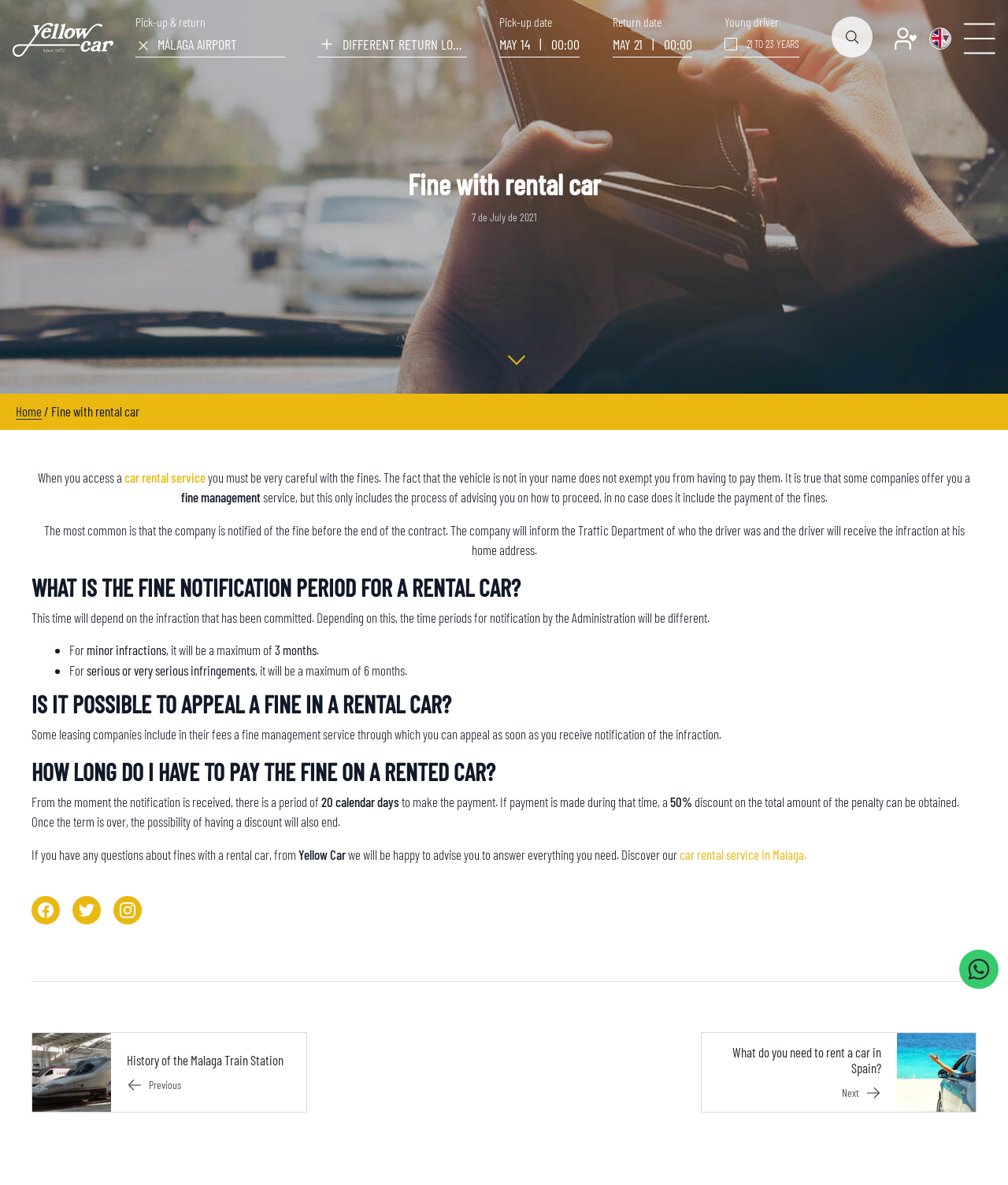Specify the bounding box coordinates for the region that must be clicked to perform the given instruction: "Access client club".

[0.888, 0.023, 0.909, 0.042]